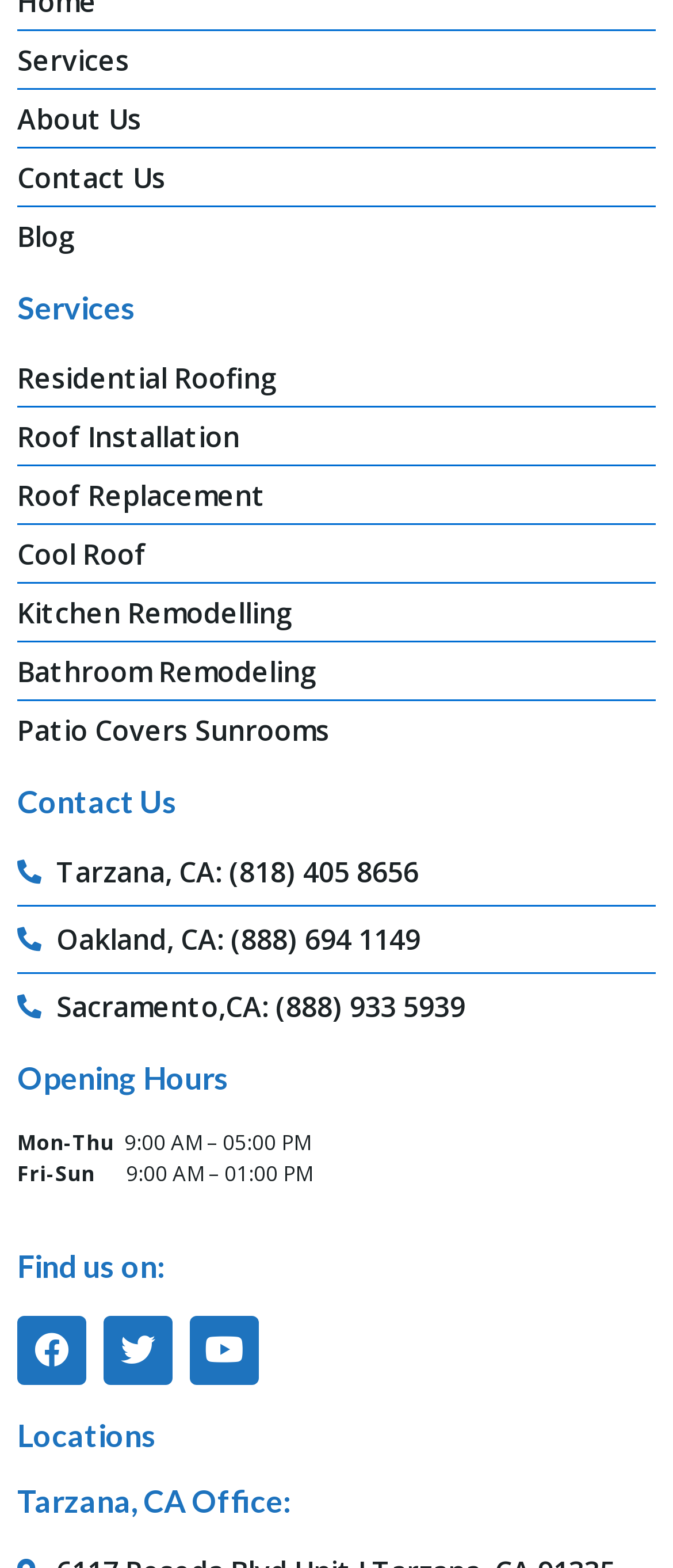How many services are listed?
Carefully analyze the image and provide a thorough answer to the question.

I counted the number of links under the 'Services' heading, which are 'Residential Roofing', 'Roof Installation', 'Roof Replacement', 'Cool Roof', 'Kitchen Remodelling', 'Bathroom Remodeling', 'Patio Covers Sunrooms'. There are 7 services listed.